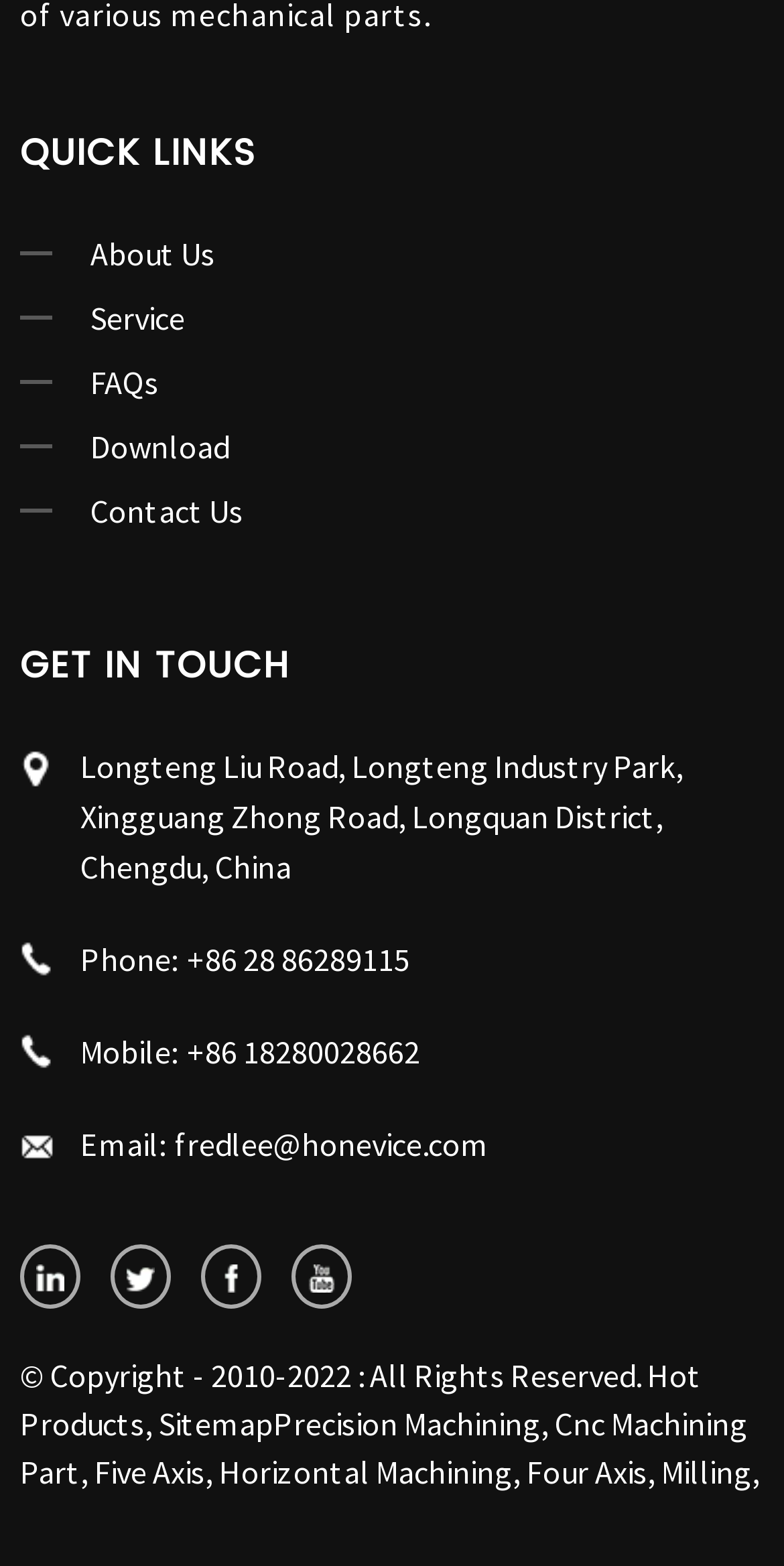How many social media links are there?
Please provide an in-depth and detailed response to the question.

I counted the number of social media links by looking at the links with images, which are 'sns03', 'sns02', 'sns01', and 'youtube'.